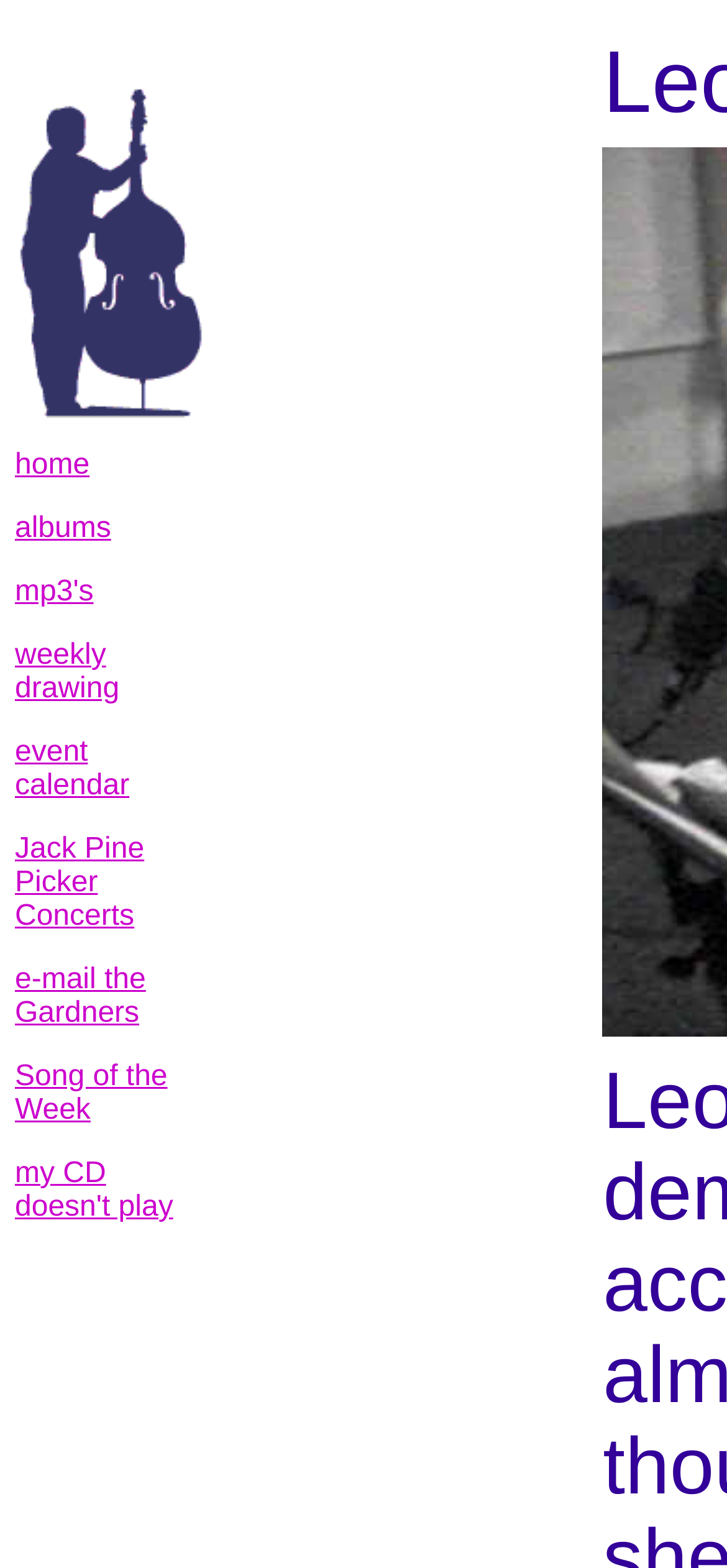Can you specify the bounding box coordinates for the region that should be clicked to fulfill this instruction: "go to home page".

[0.021, 0.287, 0.123, 0.307]